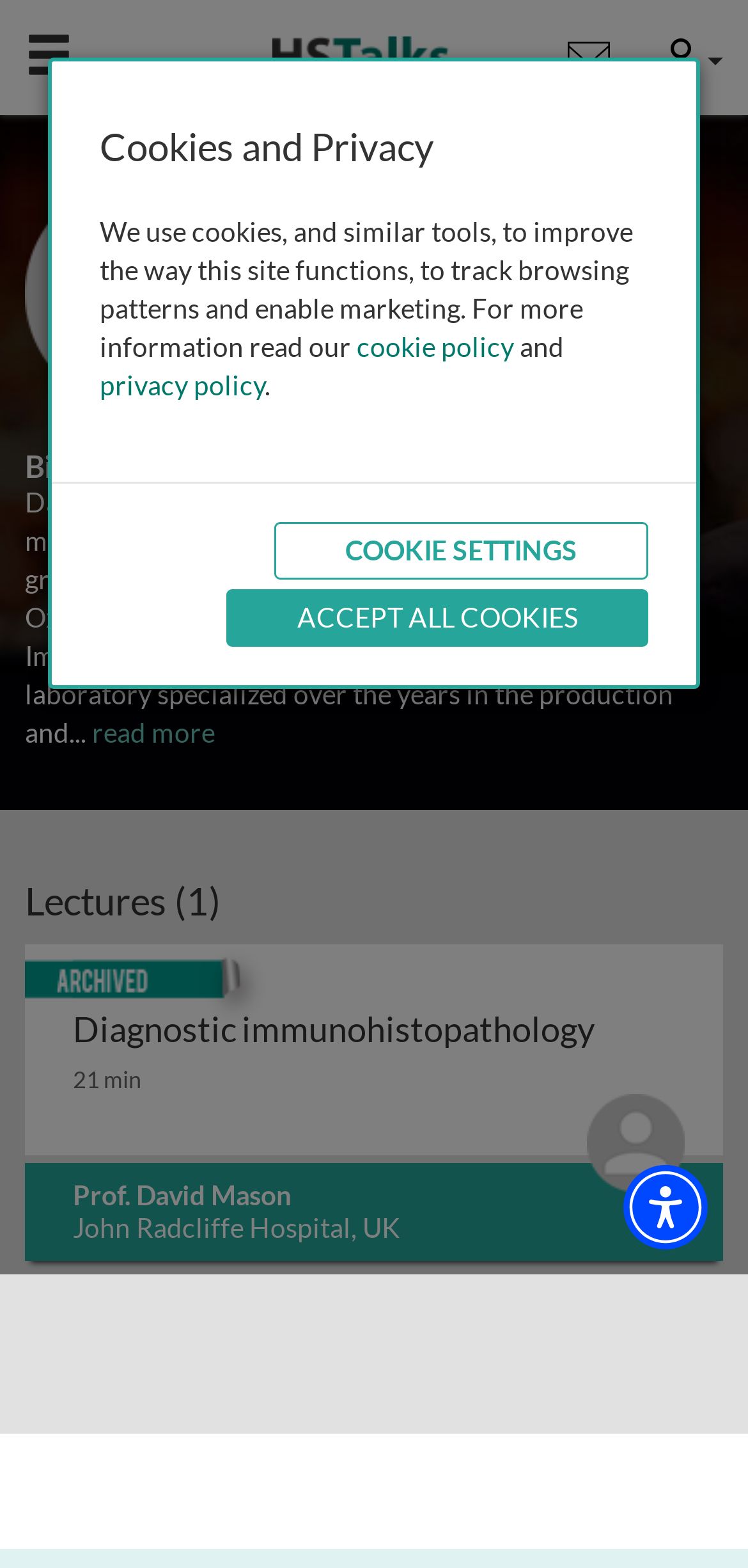What is the biography of Prof. David Mason about?
Based on the screenshot, answer the question with a single word or phrase.

Monoclonal antibodies in cancer diagnosis